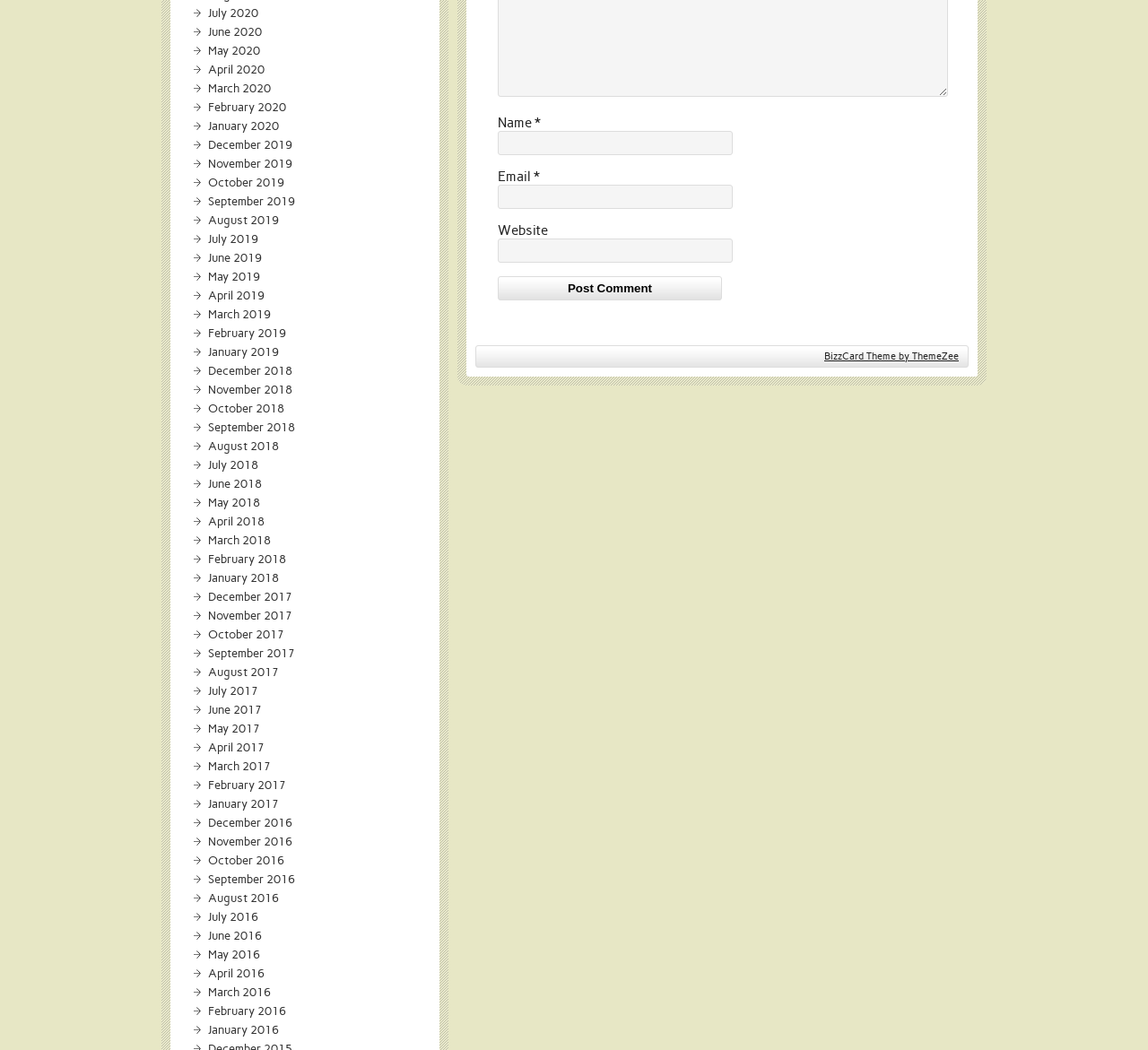Respond to the following query with just one word or a short phrase: 
What is the position of the 'Website' text box?

Below the 'Email' text box